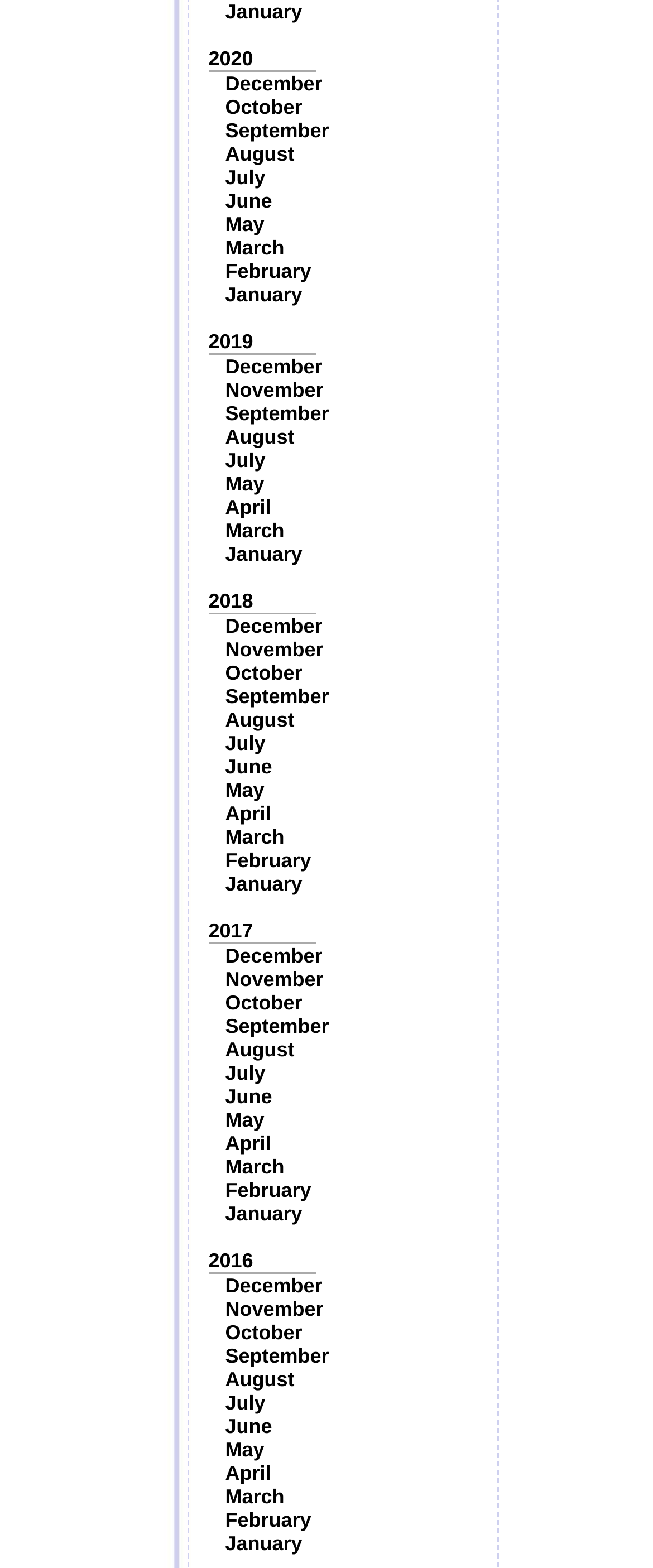What is the vertical position of the link 'May' relative to the link 'April'?
Please analyze the image and answer the question with as much detail as possible.

By comparing the y1 and y2 coordinates of the links 'May' and 'April', I found that the link 'May' is located below the link 'April' on the webpage.